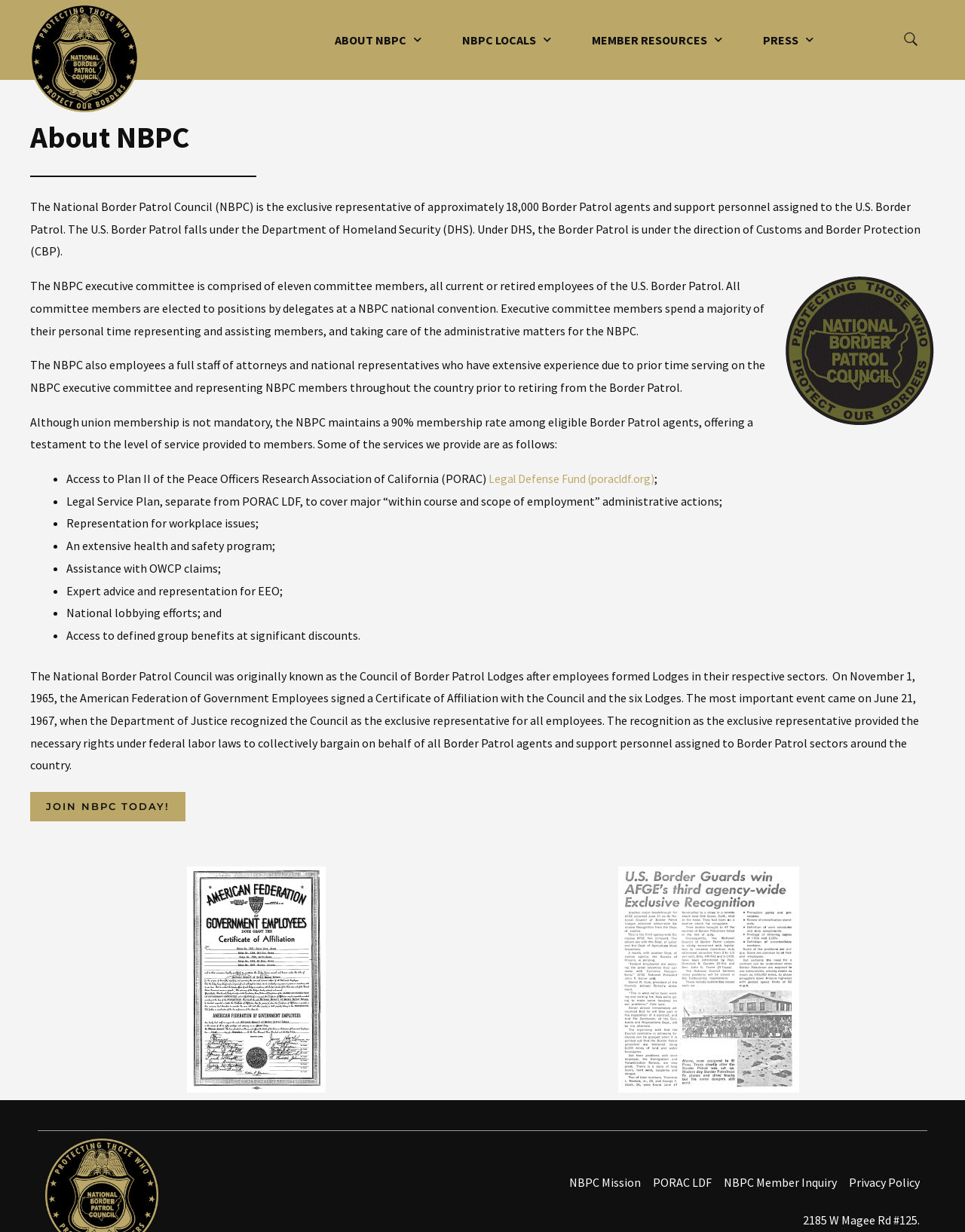Bounding box coordinates must be specified in the format (top-left x, top-left y, bottom-right x, bottom-right y). All values should be floating point numbers between 0 and 1. What are the bounding box coordinates of the UI element described as: alt="national border patrol council logo"

[0.031, 0.003, 0.144, 0.091]